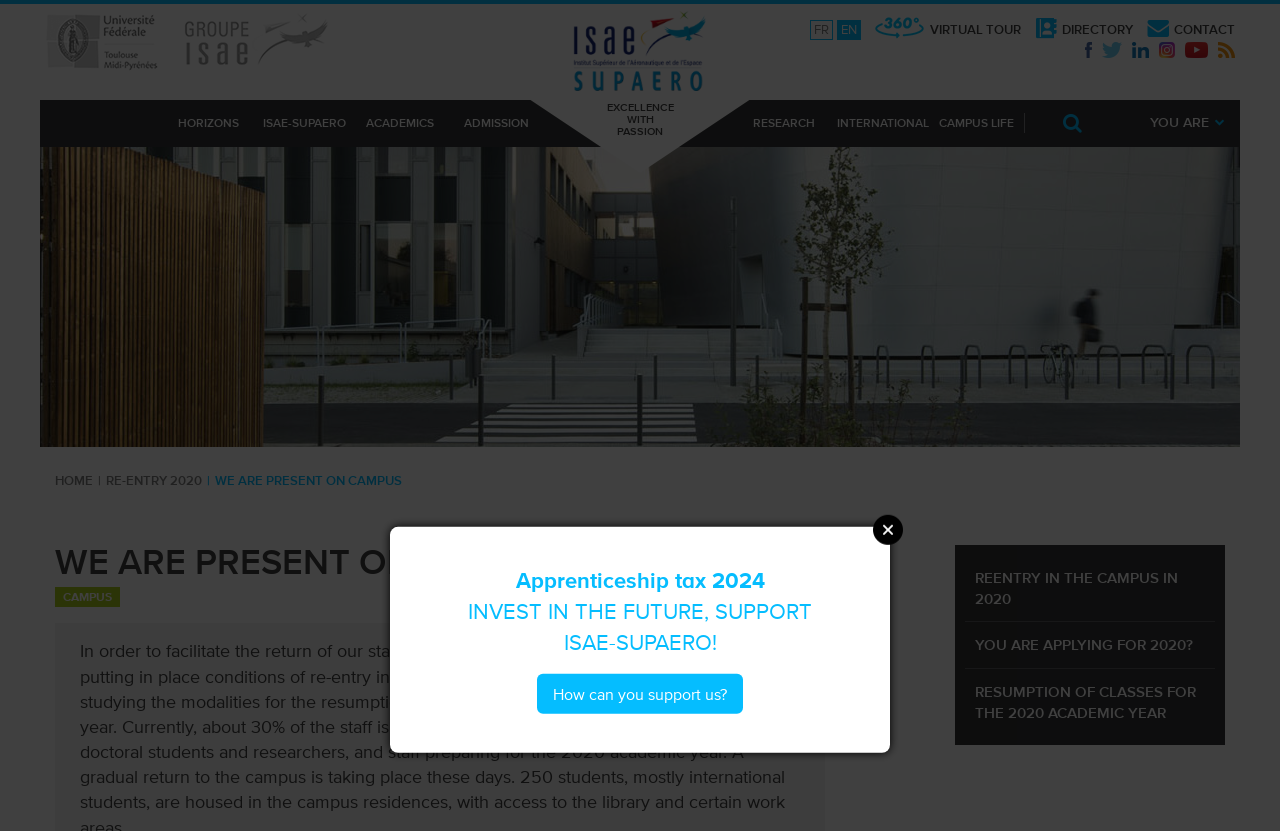Locate the bounding box coordinates of the clickable element to fulfill the following instruction: "Learn about re-entry in the campus in 2020". Provide the coordinates as four float numbers between 0 and 1 in the format [left, top, right, bottom].

[0.754, 0.668, 0.949, 0.749]